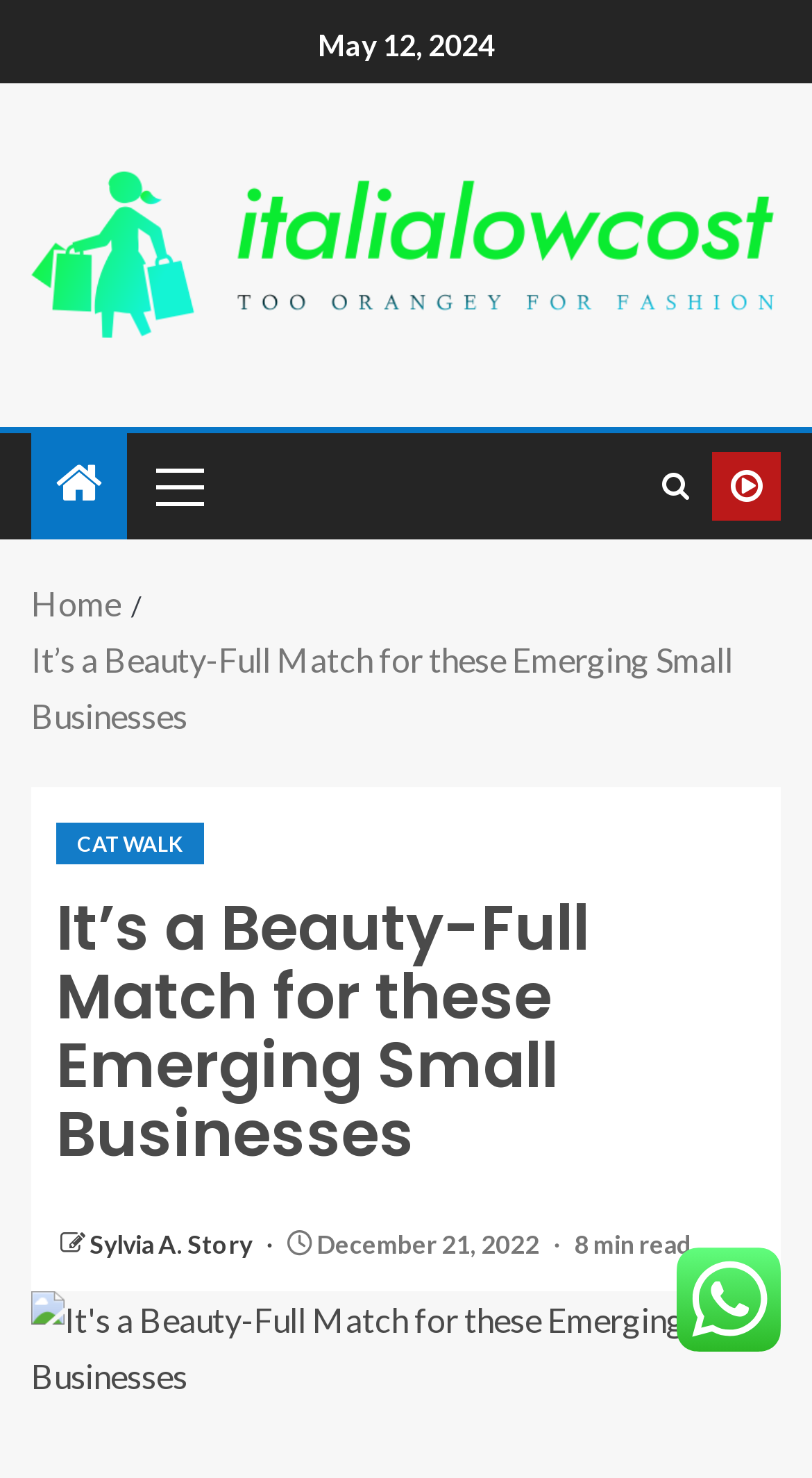Summarize the webpage comprehensively, mentioning all visible components.

The webpage appears to be an article page, with a focus on a beauty-related topic. At the top, there is a date "May 12, 2024" and a link to "italialowcost" with an accompanying image. Below this, there is a primary menu with a link to the main page.

On the left side, there is a navigation section with breadcrumbs, featuring links to "Home" and the current article title "It’s a Beauty-Full Match for these Emerging Small Businesses". 

The main content of the page is an article, which starts with a header section featuring links to "CATWALK" and the article title "It’s a Beauty-Full Match for these Emerging Small Businesses" in a larger font. Below this, there is a link to the author "Sylvia A. Story" and a publication date "December 21, 2022". The article also indicates that it will take "8 min read" to complete.

On the right side, there are three social media links, represented by icons, and an image at the bottom of the page.